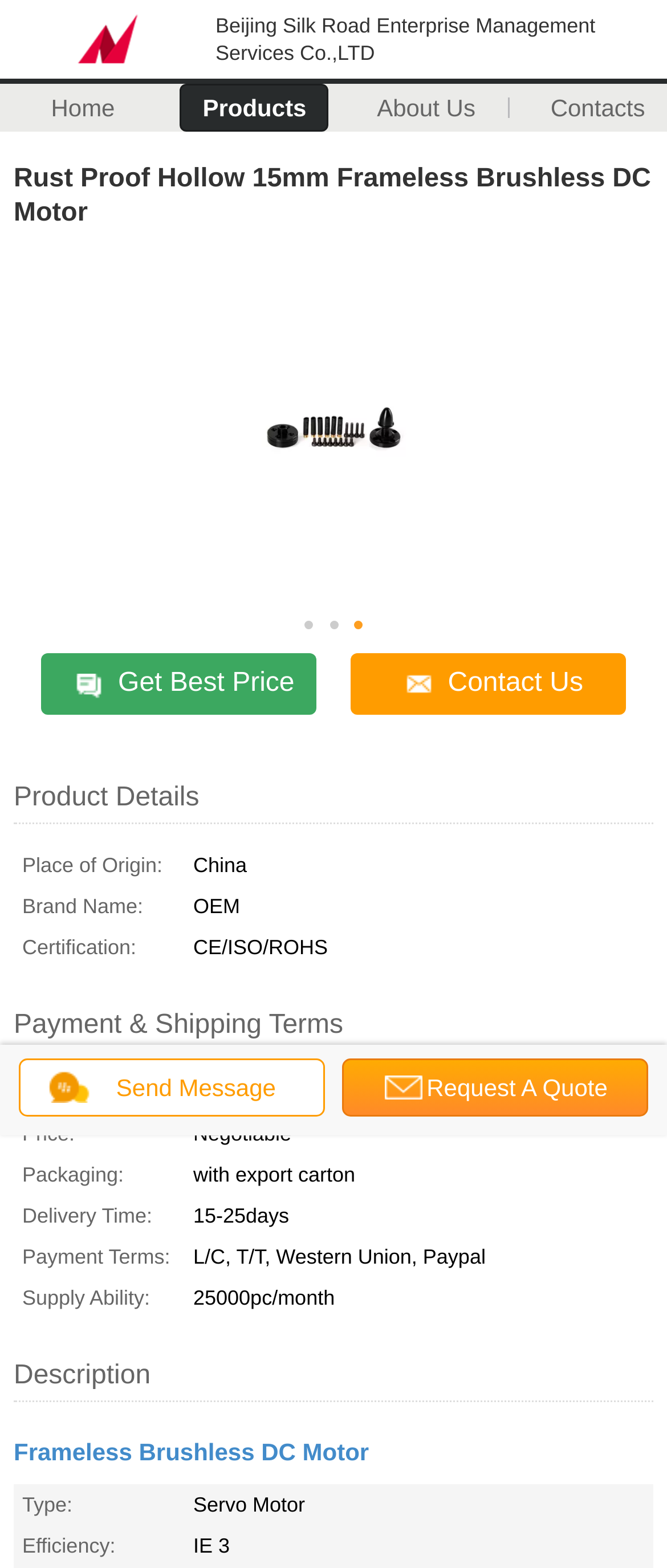Kindly respond to the following question with a single word or a brief phrase: 
What is the minimum order quantity?

Negotiable